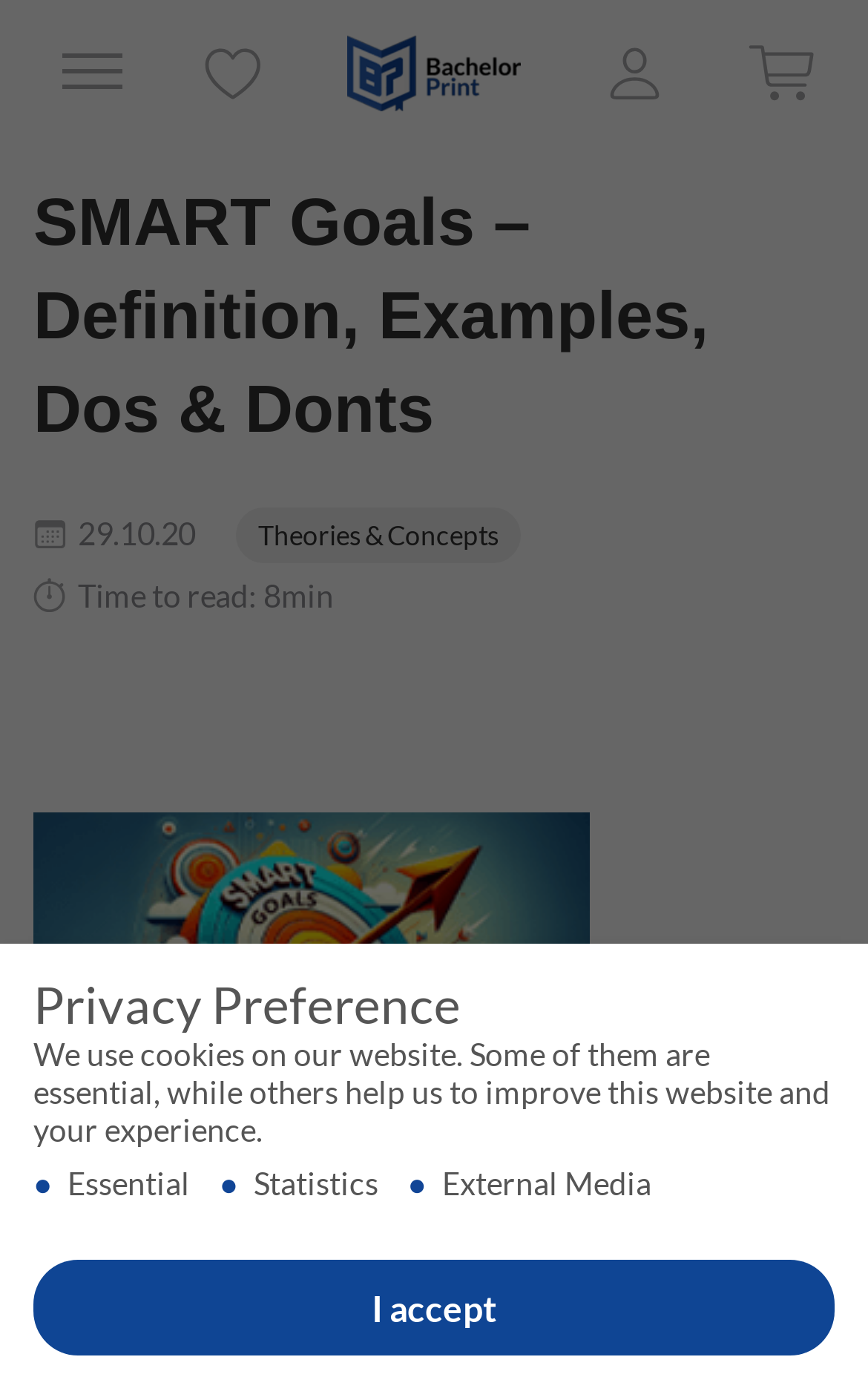Based on the image, please respond to the question with as much detail as possible:
How many minutes does it take to read this article?

I found the time to read information on the top of the webpage, where it says 'Time to read: 8min'.